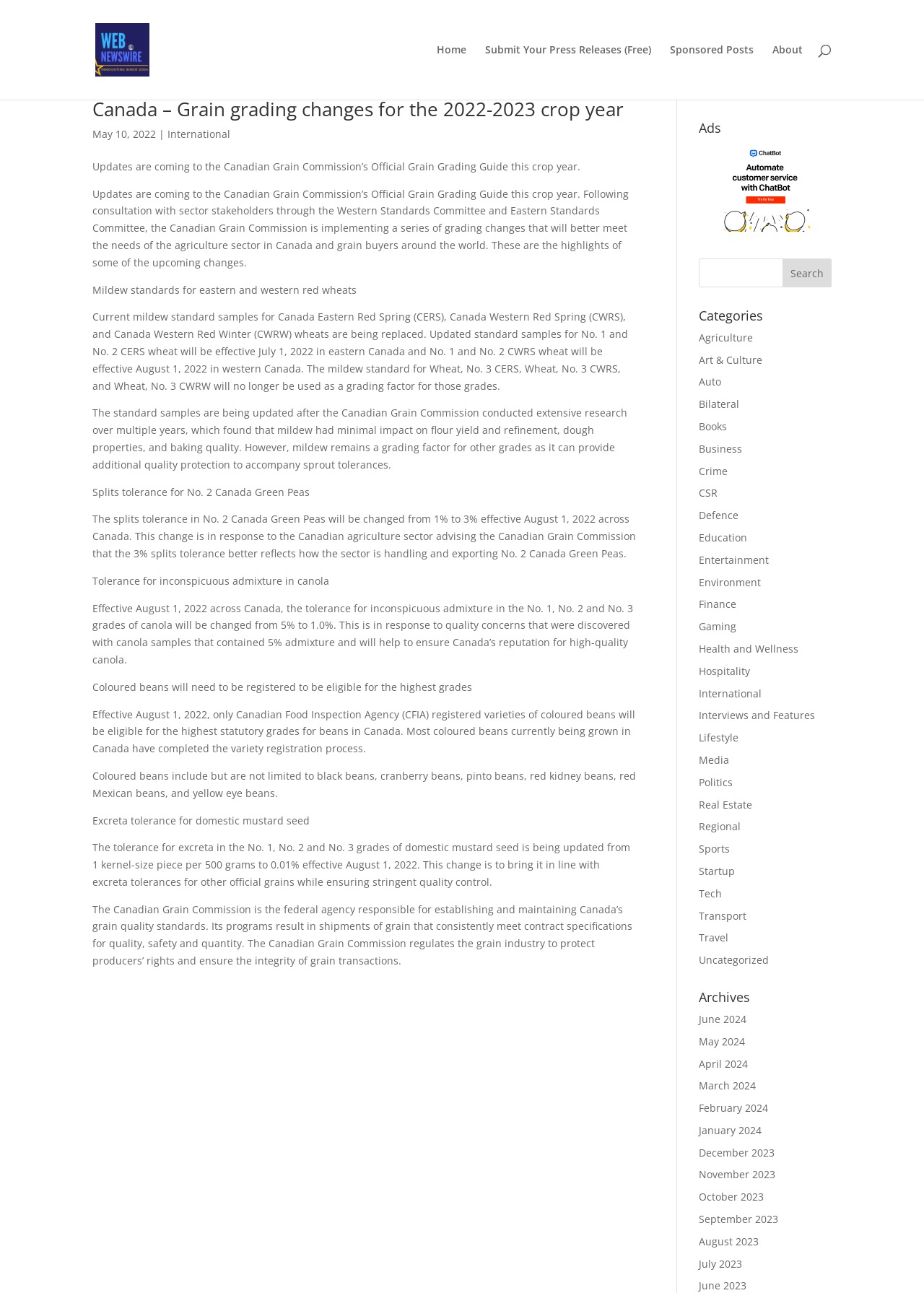Given the element description "Gaming", identify the bounding box of the corresponding UI element.

[0.756, 0.479, 0.797, 0.49]